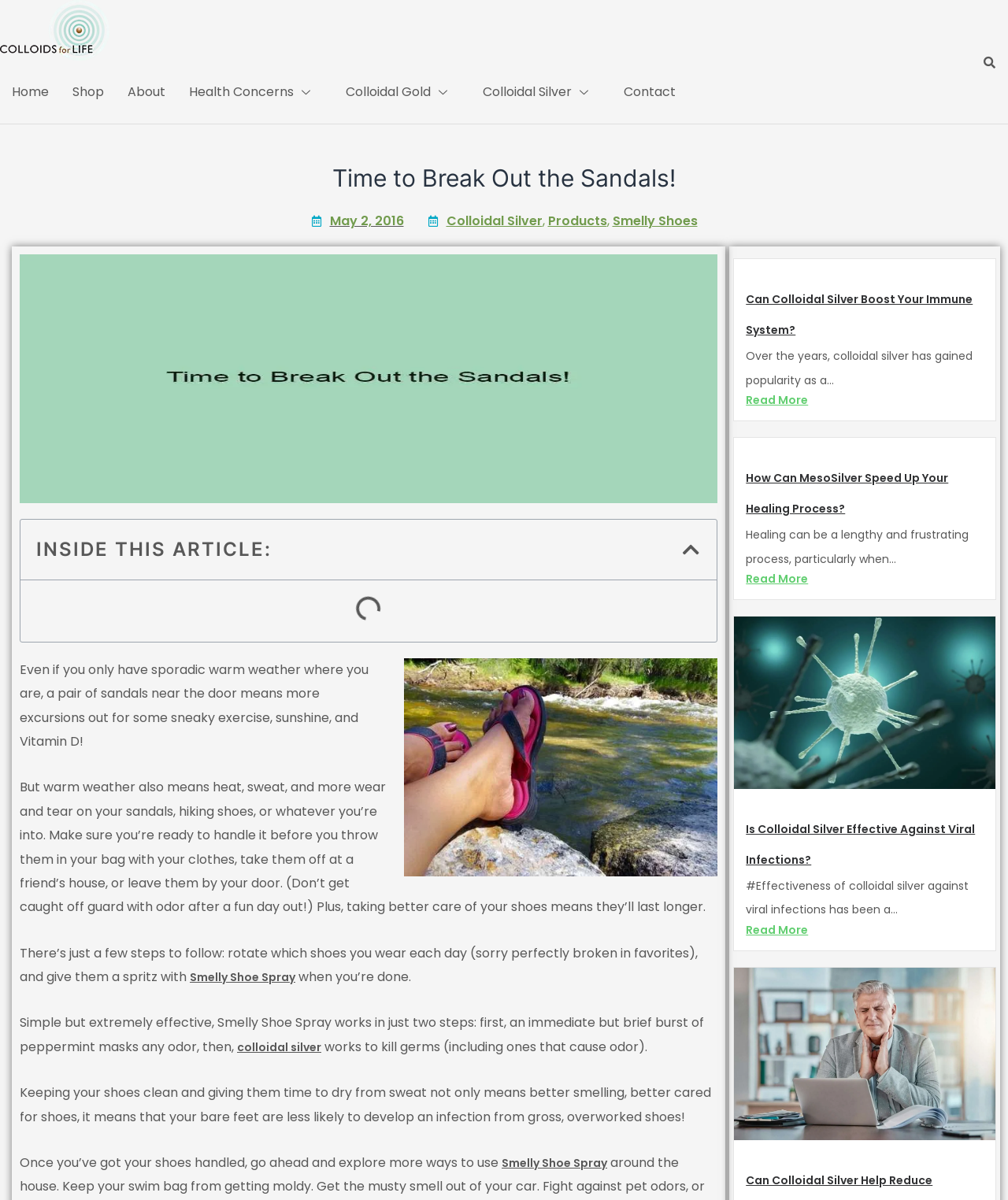What is the topic of the article with the heading 'Can Colloidal Silver Boost Your Immune System?'?
Please utilize the information in the image to give a detailed response to the question.

The article with the heading 'Can Colloidal Silver Boost Your Immune System?' is about the relationship between colloidal silver and the immune system, discussing how colloidal silver can boost the immune system.